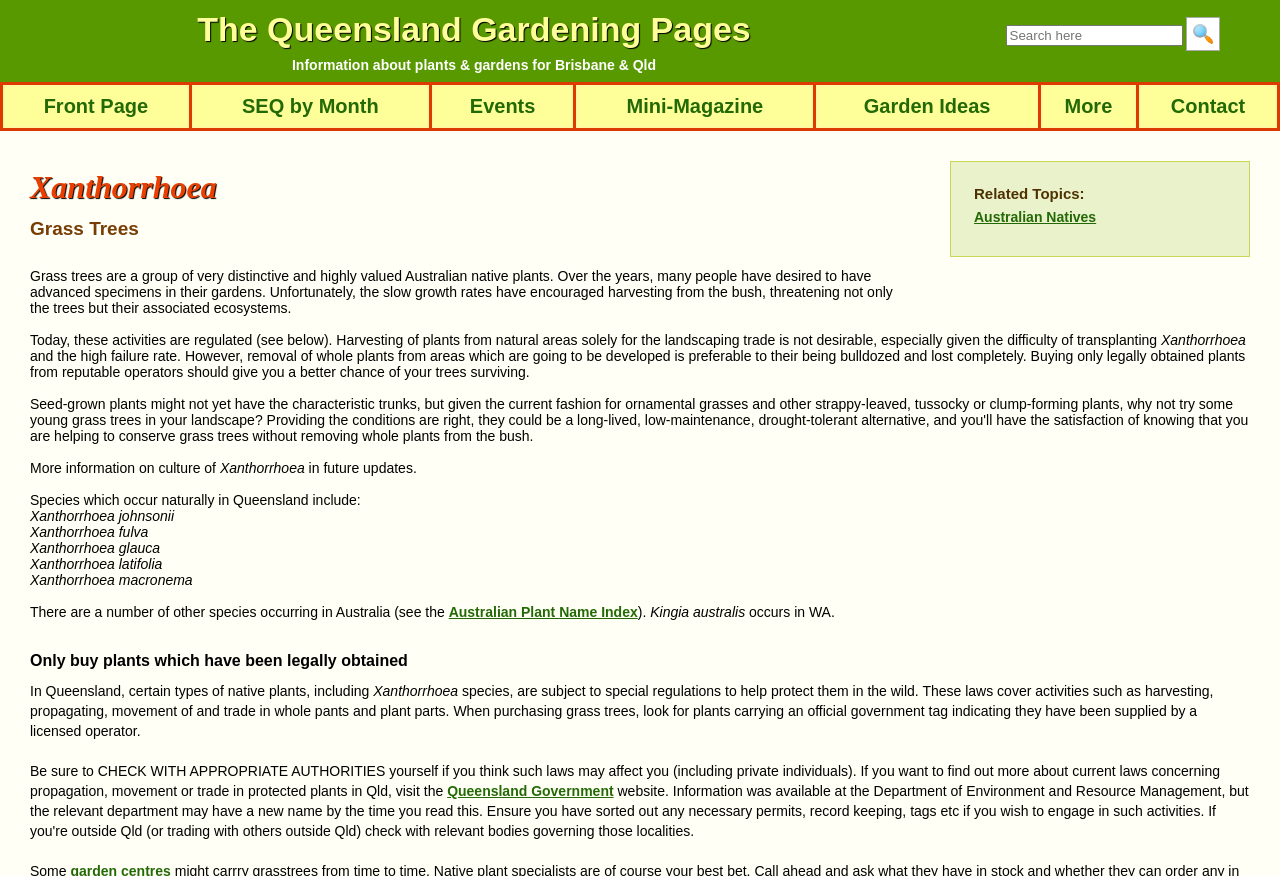Using the details from the image, please elaborate on the following question: What is the name of the Australian native plant?

The webpage is about Xanthorrhoea, which is a type of Australian native plant, also known as Grass trees. The heading 'Xanthorrhoea' and 'Grass Trees' on the webpage indicates that the webpage is about this specific plant.